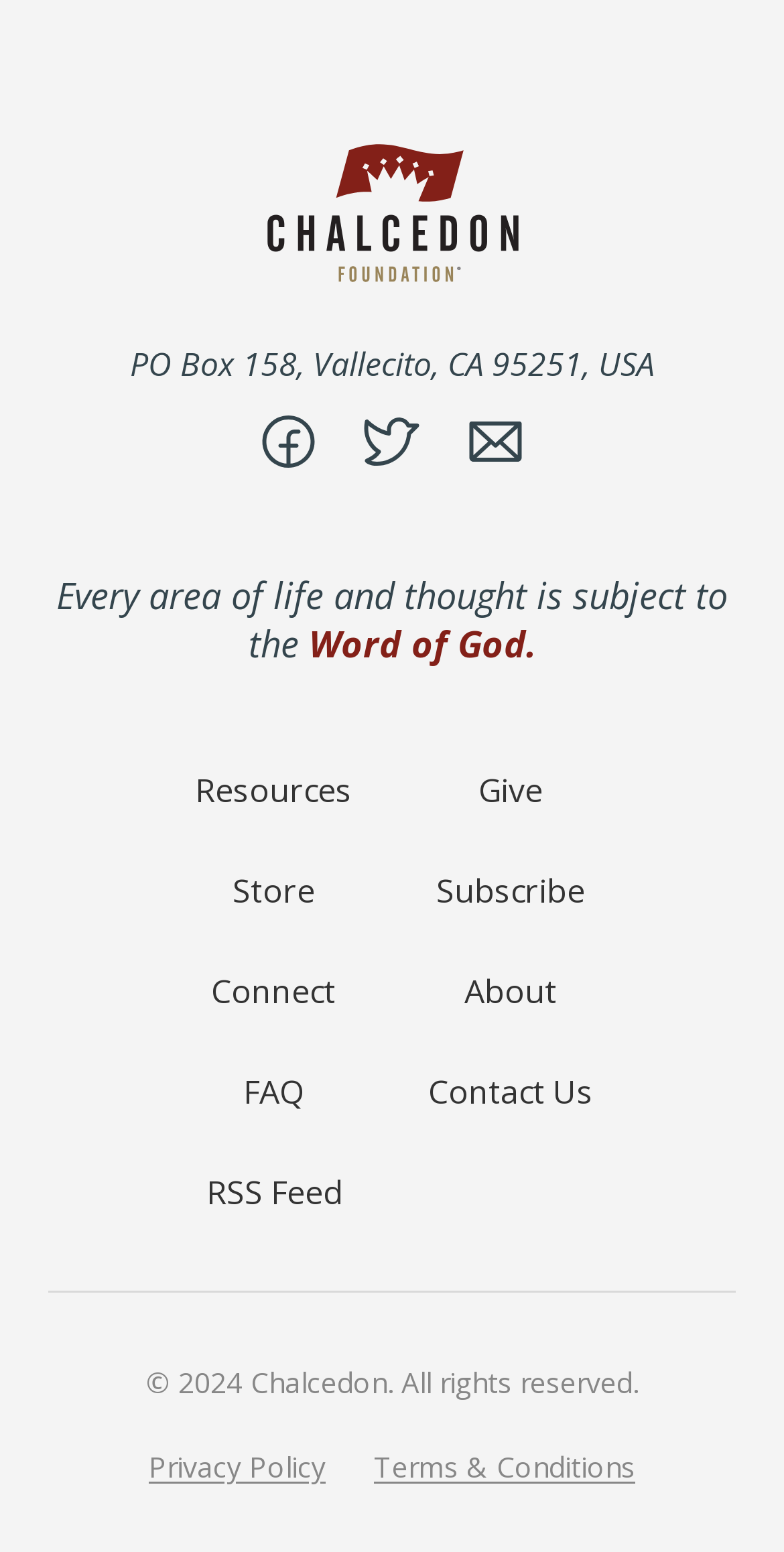What social media platforms are linked on this webpage?
Provide a thorough and detailed answer to the question.

I found the social media links by looking at the link elements with the OCR text 'Facebook' and 'Twitter' which are located at the top of the webpage, accompanied by image elements.